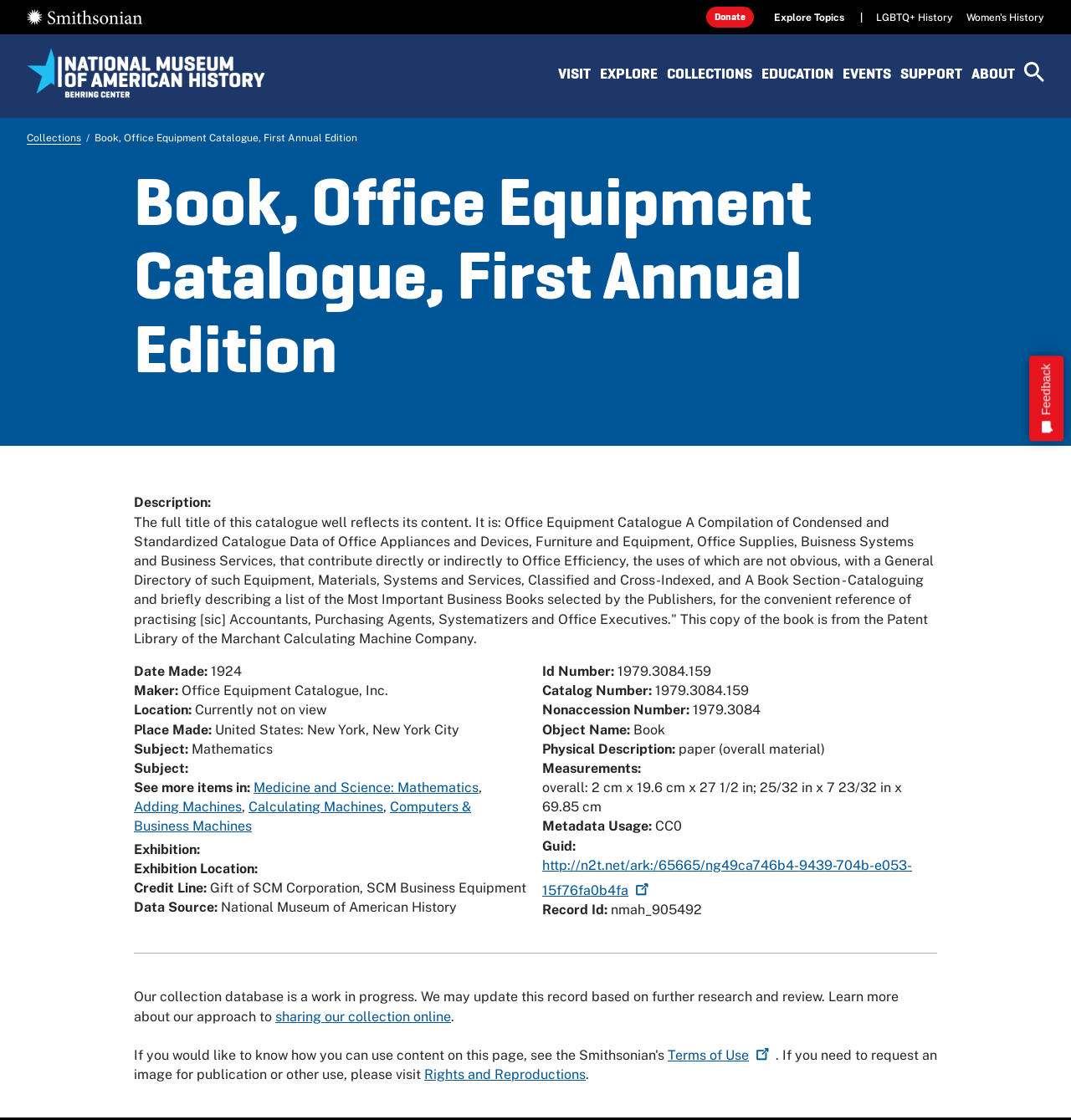Please provide the bounding box coordinates for the element that needs to be clicked to perform the following instruction: "go to the 'Collections' page". The coordinates should be given as four float numbers between 0 and 1, i.e., [left, top, right, bottom].

[0.623, 0.056, 0.702, 0.084]